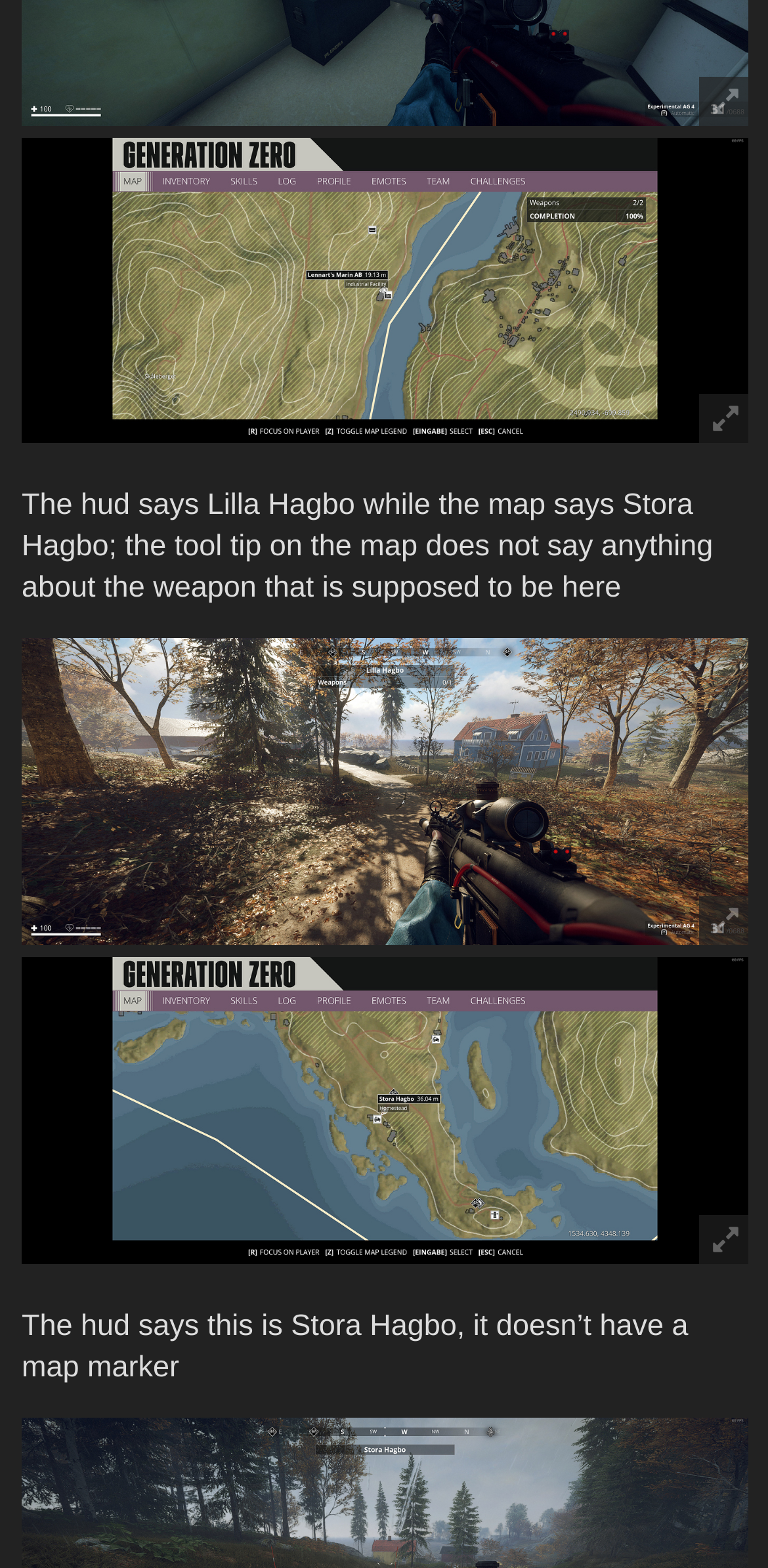How many screenshots are on this webpage?
Based on the visual, give a brief answer using one word or a short phrase.

3